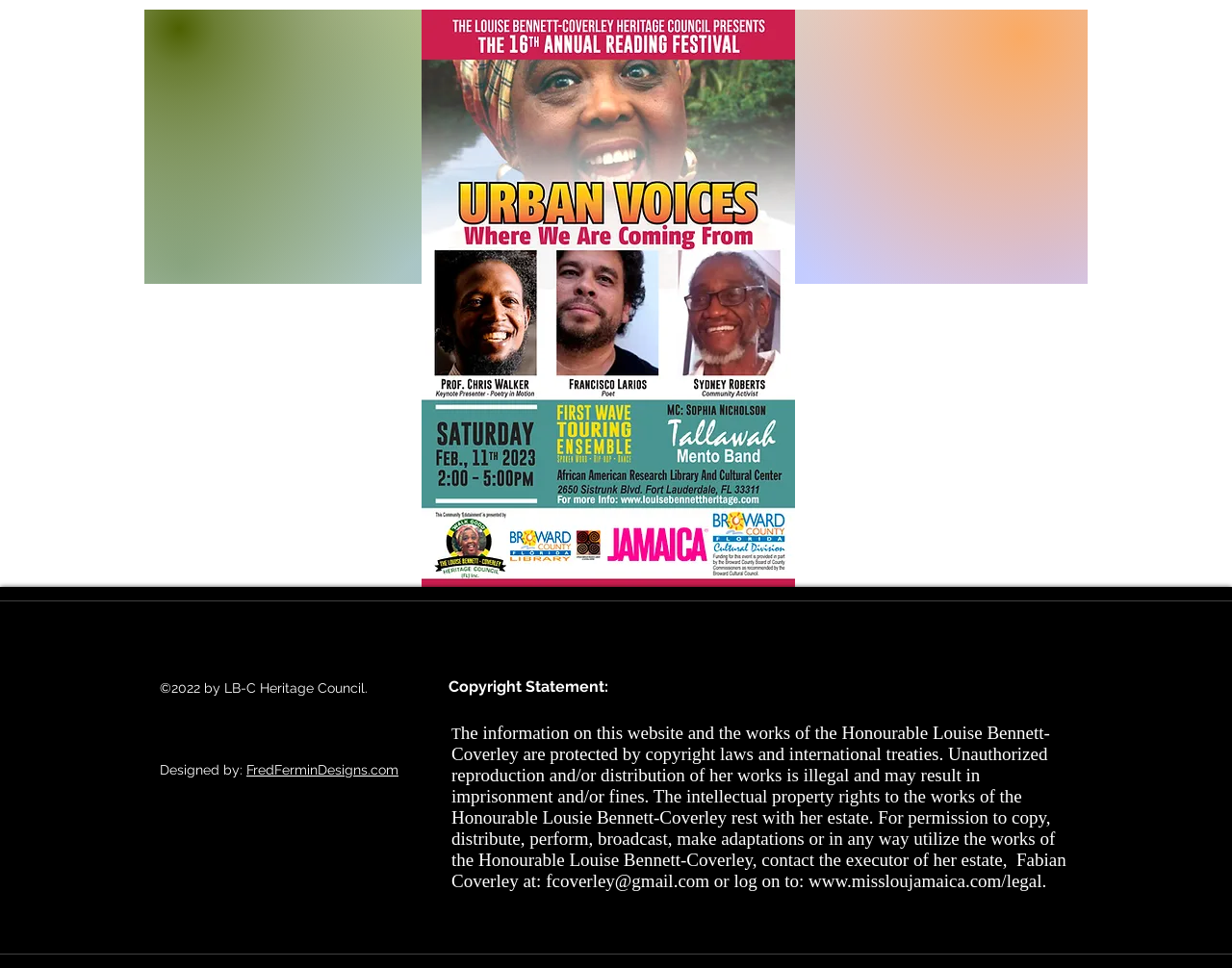What is the URL of the legal webpage of Miss Lou Jamaica?
Please provide a comprehensive answer based on the details in the screenshot.

The question can be answered by looking at the link provided on the webpage, which points to the legal webpage of Miss Lou Jamaica, www.missloujamaica.com/legal